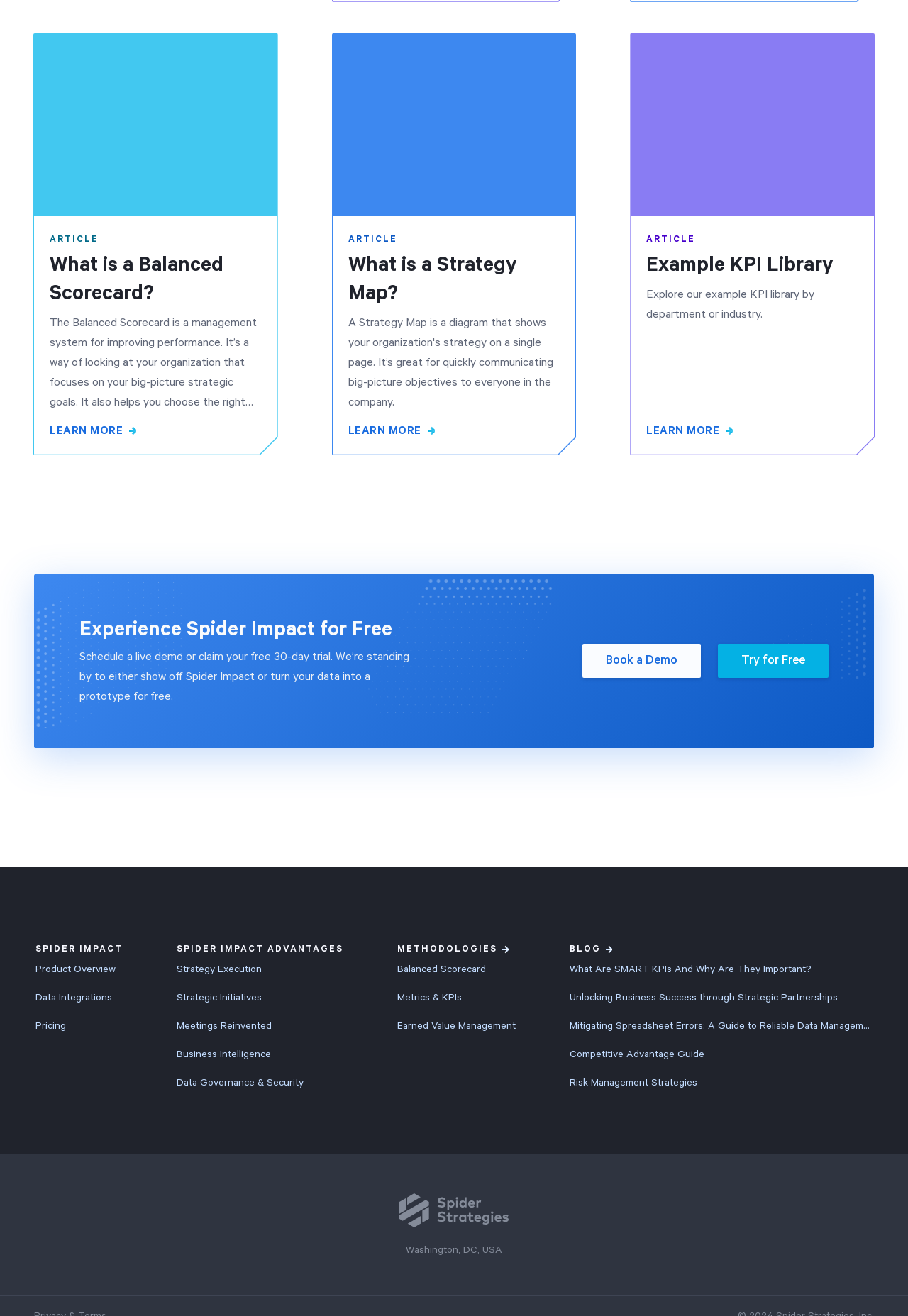Kindly determine the bounding box coordinates for the area that needs to be clicked to execute this instruction: "Try Spider Impact for free".

[0.791, 0.489, 0.912, 0.515]